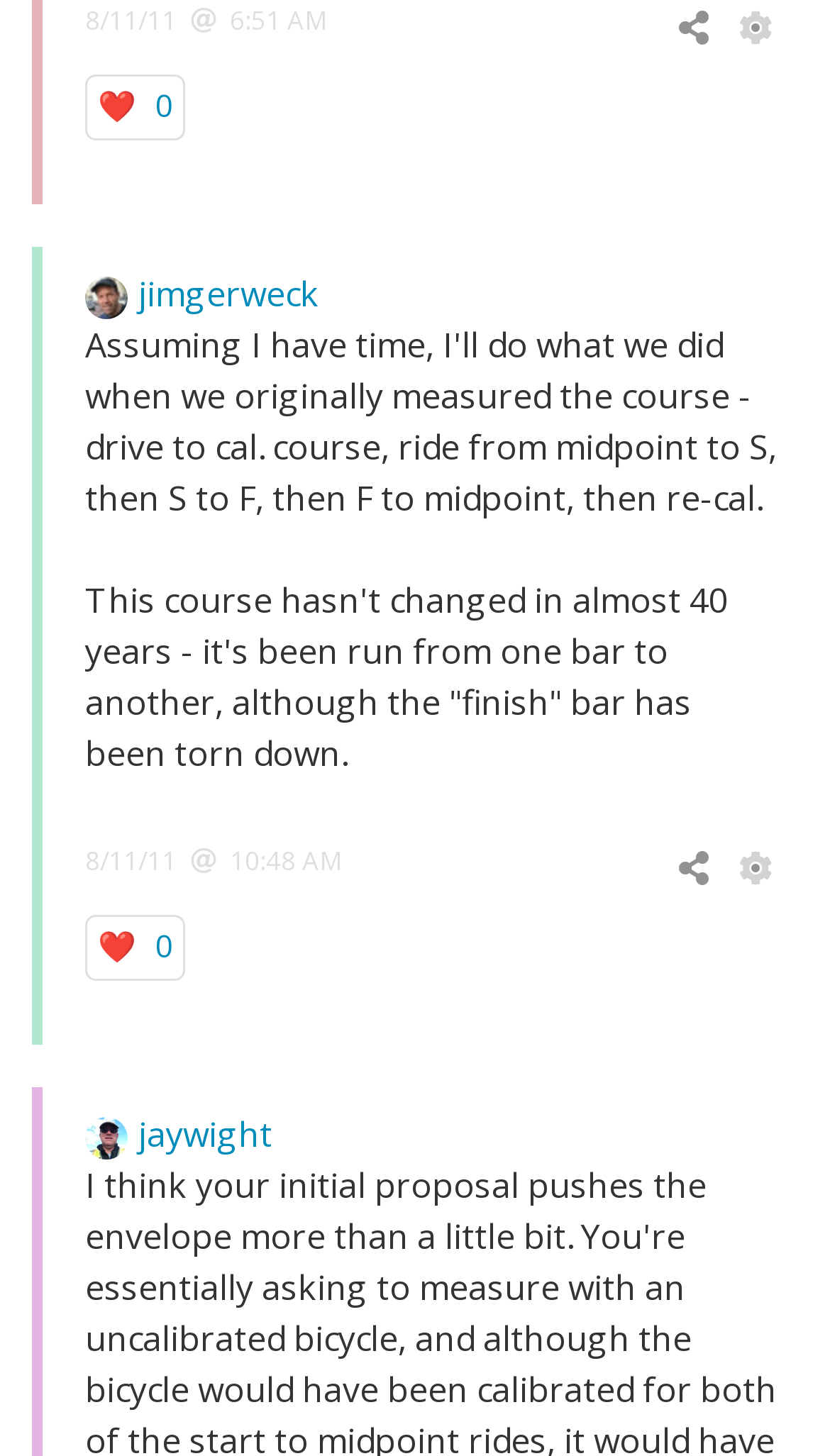Please find the bounding box coordinates of the element that must be clicked to perform the given instruction: "read more about Navigatr". The coordinates should be four float numbers from 0 to 1, i.e., [left, top, right, bottom].

None